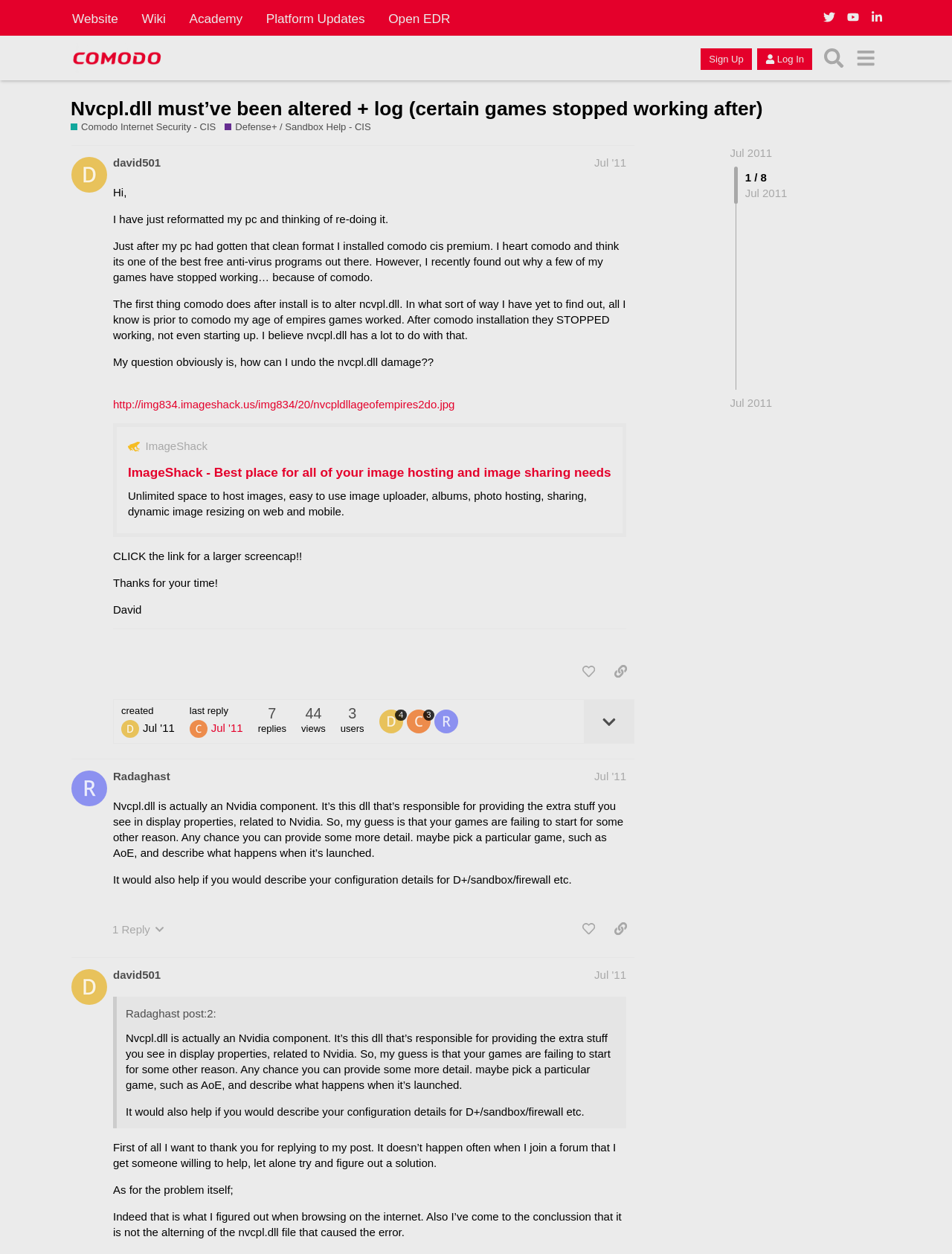Provide an in-depth description of the elements and layout of the webpage.

This webpage appears to be a forum discussion thread on the Comodo Internet Security (CIS) forum. At the top of the page, there is a header section with links to various parts of the website, including the website, wiki, academy, platform updates, and open EDR. Below this, there is a section with links to sign up, log in, and search.

The main content of the page is a discussion thread with two posts. The first post, by user "david501", is at the top of the page and takes up most of the screen. The post has a heading with the user's name and the date "Jul '11". Below this, there is a block of text describing the user's issue with Comodo CIS premium and how it affected their games. The user also shares a screenshot of the issue and asks for help in undoing the damage to the nvcpl.dll file.

Below the main text, there are several buttons and links, including a "like this post" button, a "share a link to this post" button, and a "expand topic details" button. There is also a separator line and some information about the post, including the number of replies, views, and users.

The second post, by user "Radaghast", is below the first post and is shorter. It has a similar heading with the user's name and date, and a block of text responding to the original post. The user provides some information about the nvcpl.dll file and asks the original poster for more details about their issue.

Throughout the page, there are various buttons, links, and images, including user avatars and icons. The overall layout is dense and text-heavy, with a focus on the discussion thread.